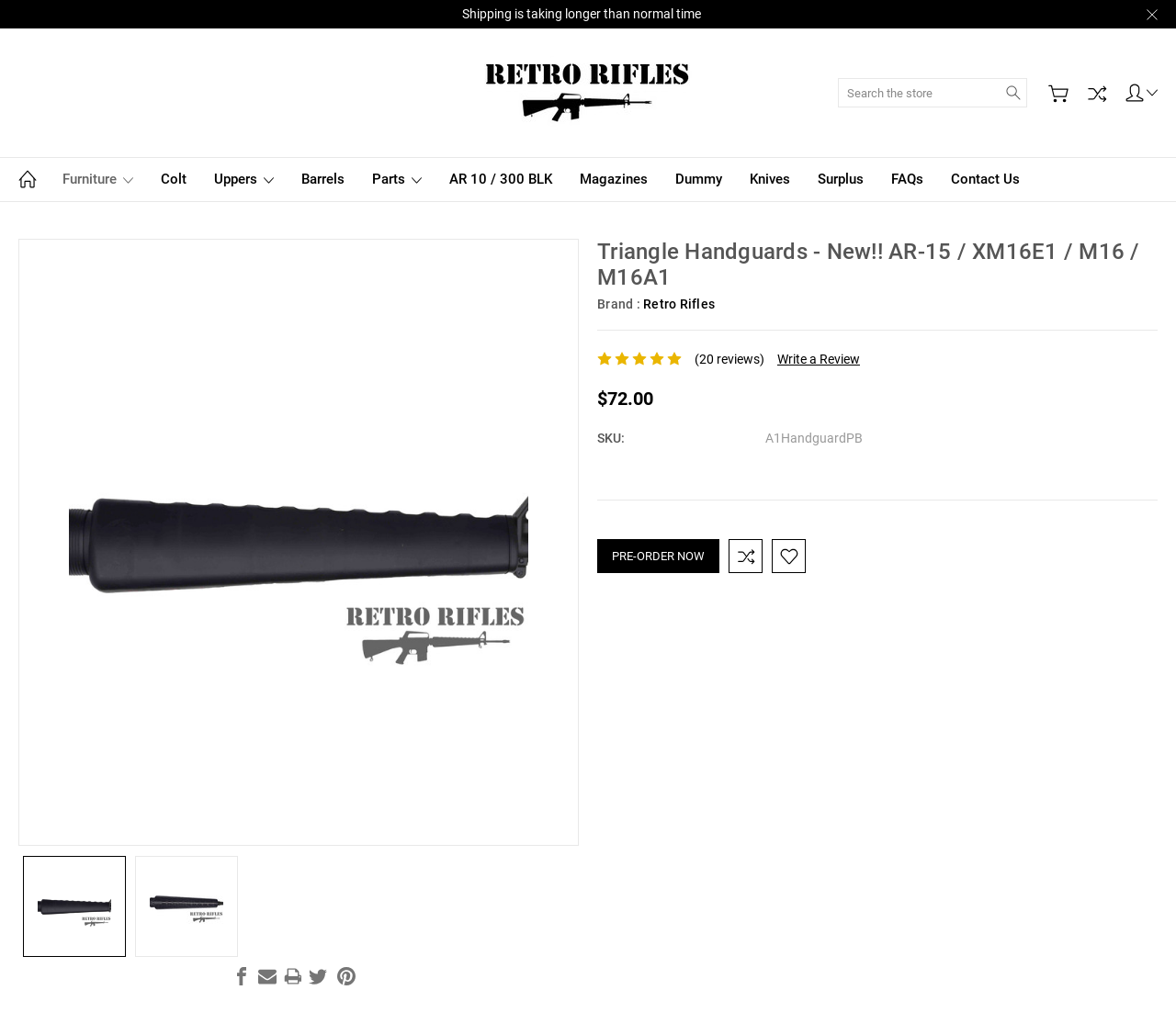Specify the bounding box coordinates of the area that needs to be clicked to achieve the following instruction: "Click on Retro Rifles link".

[0.406, 0.054, 0.594, 0.125]